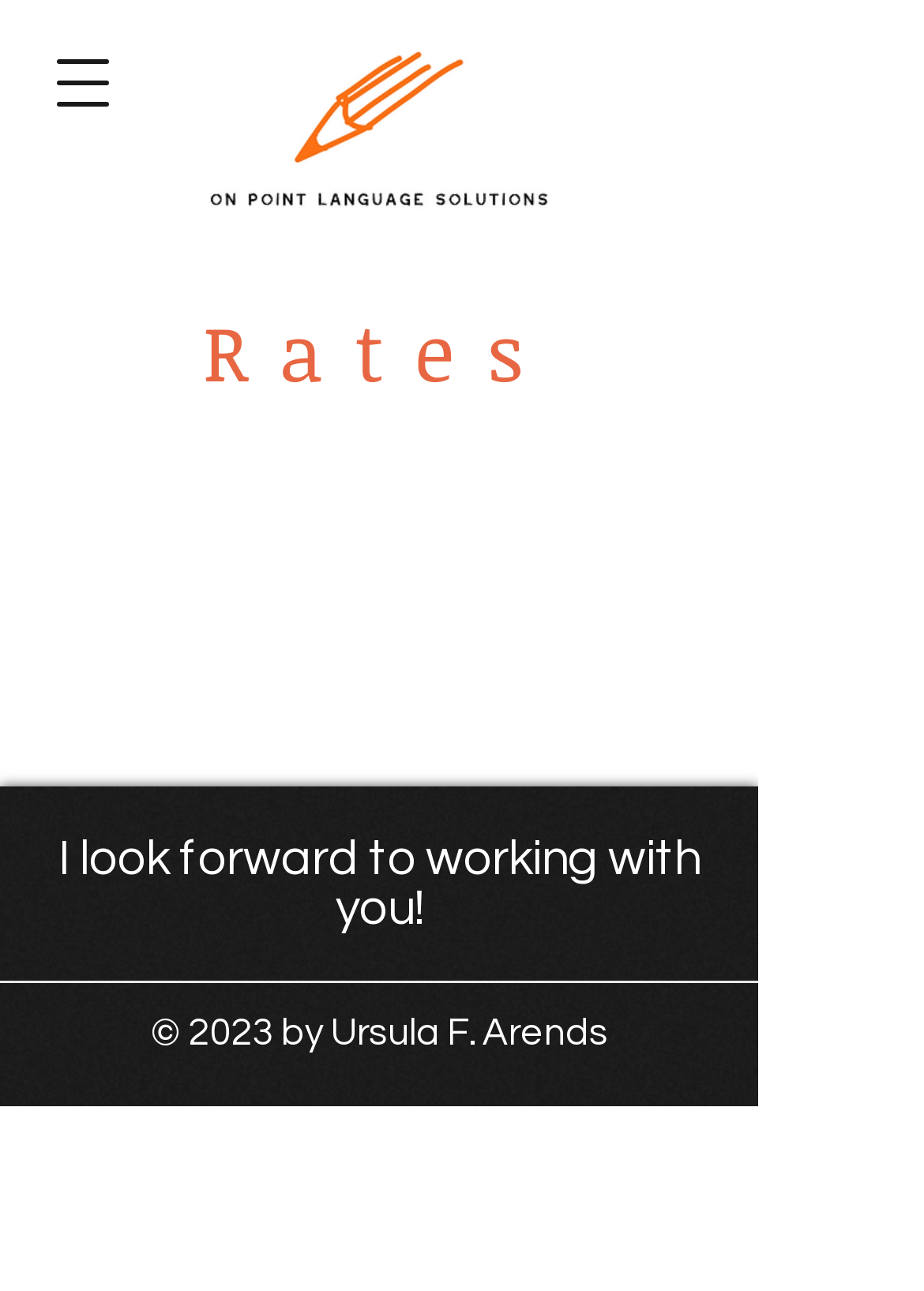Describe the webpage meticulously, covering all significant aspects.

The webpage is titled "Rates | On Point Language" and appears to be a page for a language editing service. At the top left corner, there is a button to open a navigation menu. Next to it, on the top center, is the company's logo, "On Point - LOGO - 2023 Jan.png". 

Below the logo, there is a main section with a heading "Rates" at the top, indicating that this page is about the rates for the language editing services. 

Further down, there is a section with a personal message from the service provider, "I look forward to working with you!". At the very bottom, there is a copyright notice "© 2023 by Ursula F. Arends", which suggests that the service is provided by Ursula F. Arends.